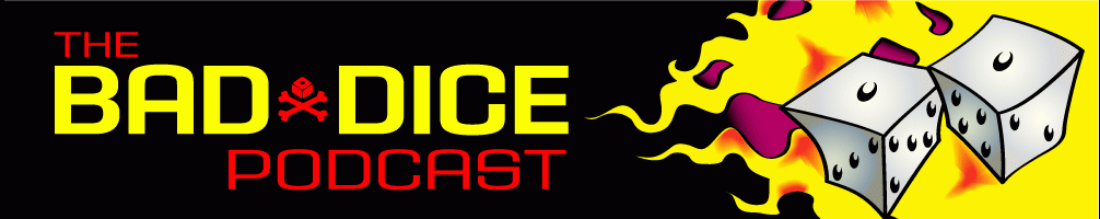What is the font style of 'THE' and 'PODCAST'?
Answer with a single word or phrase by referring to the visual content.

Large and eye-catching